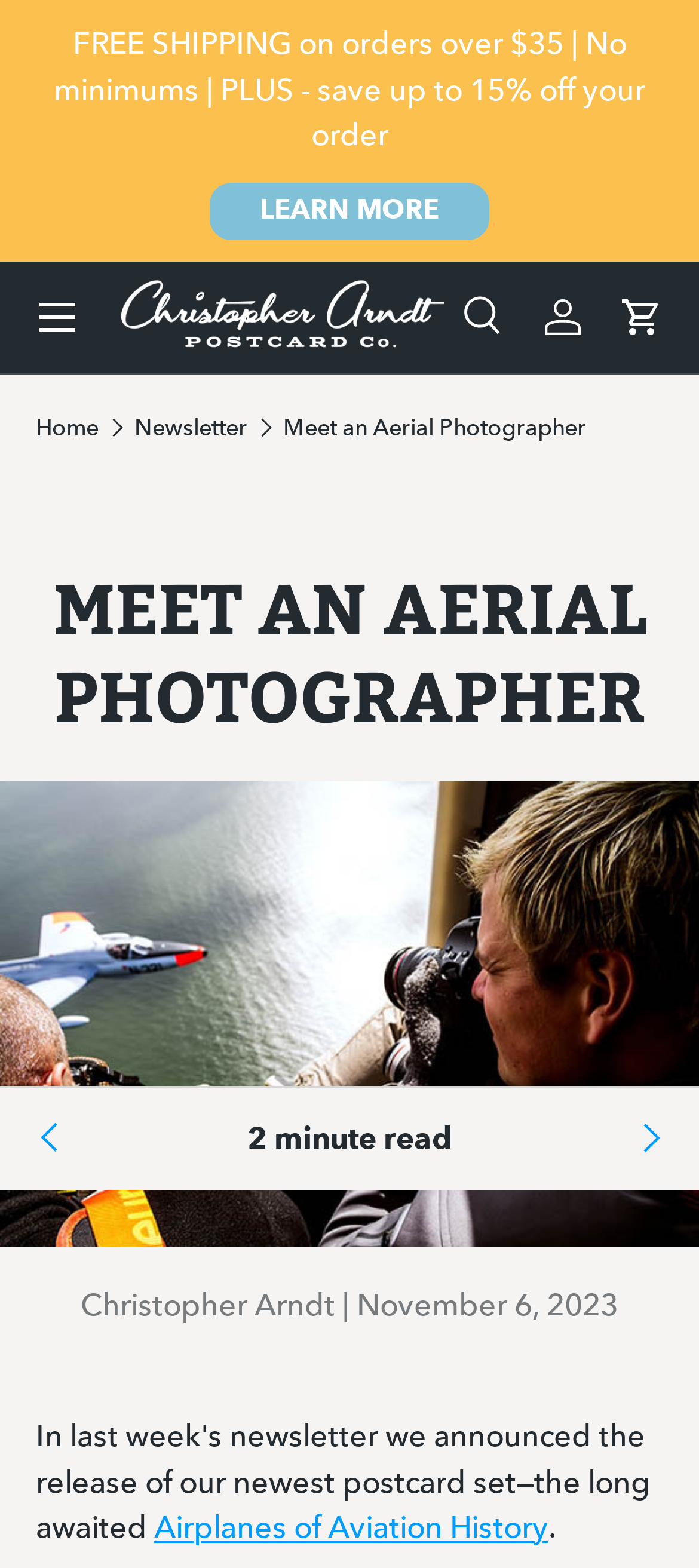Respond to the following query with just one word or a short phrase: 
What is the date of the newsletter?

November 6, 2023